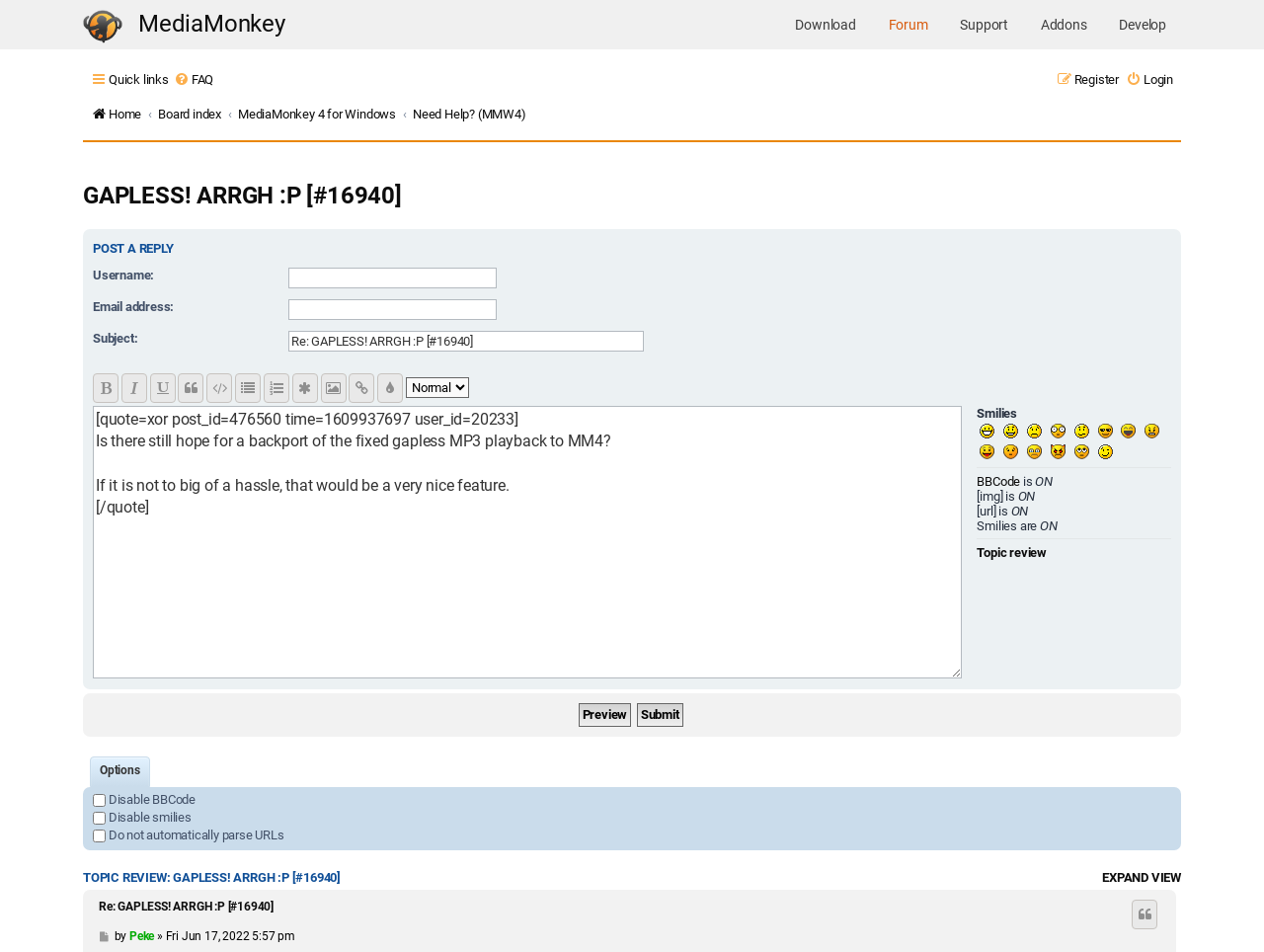Indicate the bounding box coordinates of the clickable region to achieve the following instruction: "Select a font size."

[0.321, 0.397, 0.371, 0.419]